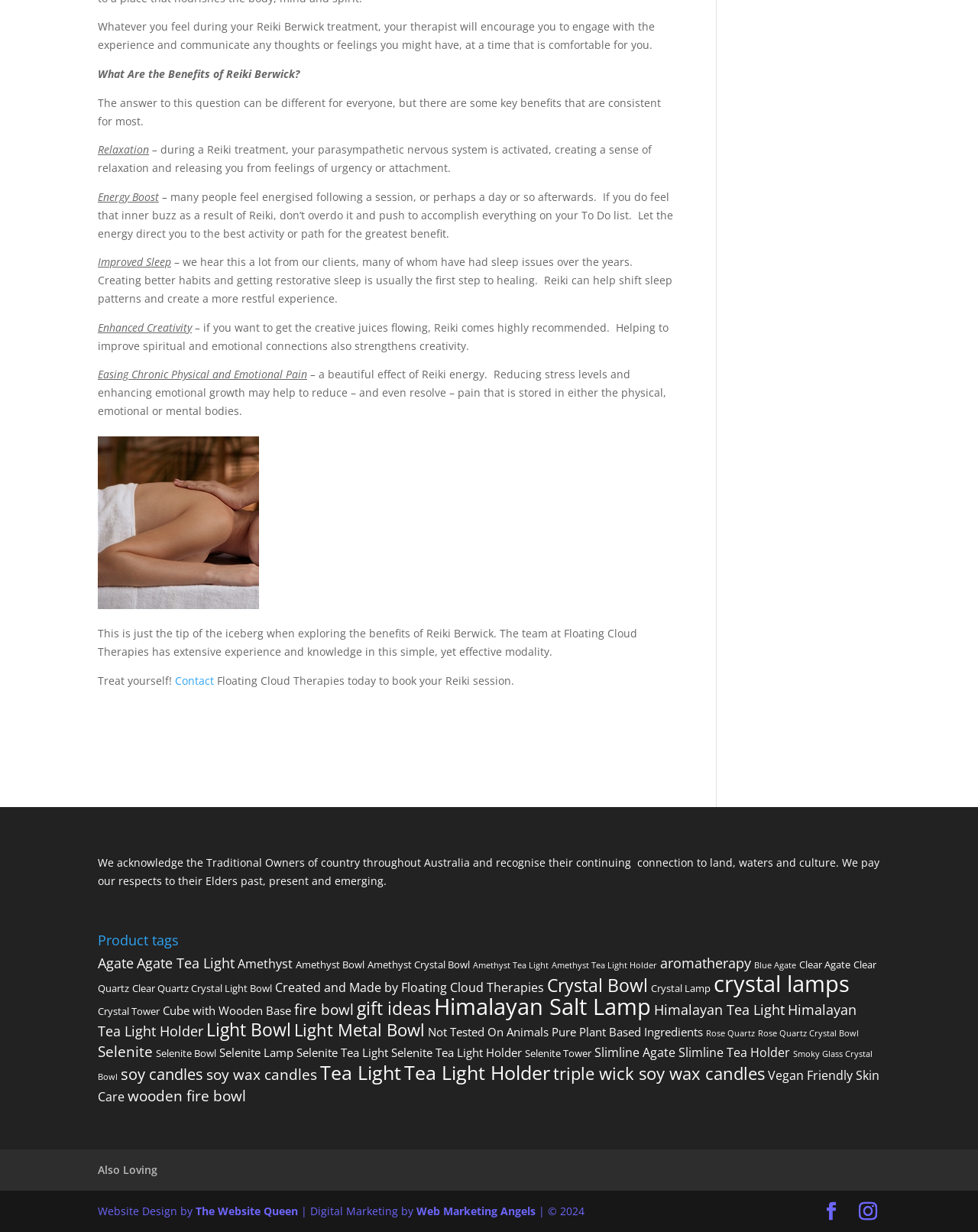Respond to the following question with a brief word or phrase:
What is the benefit of Reiki Berwick mentioned first?

Relaxation